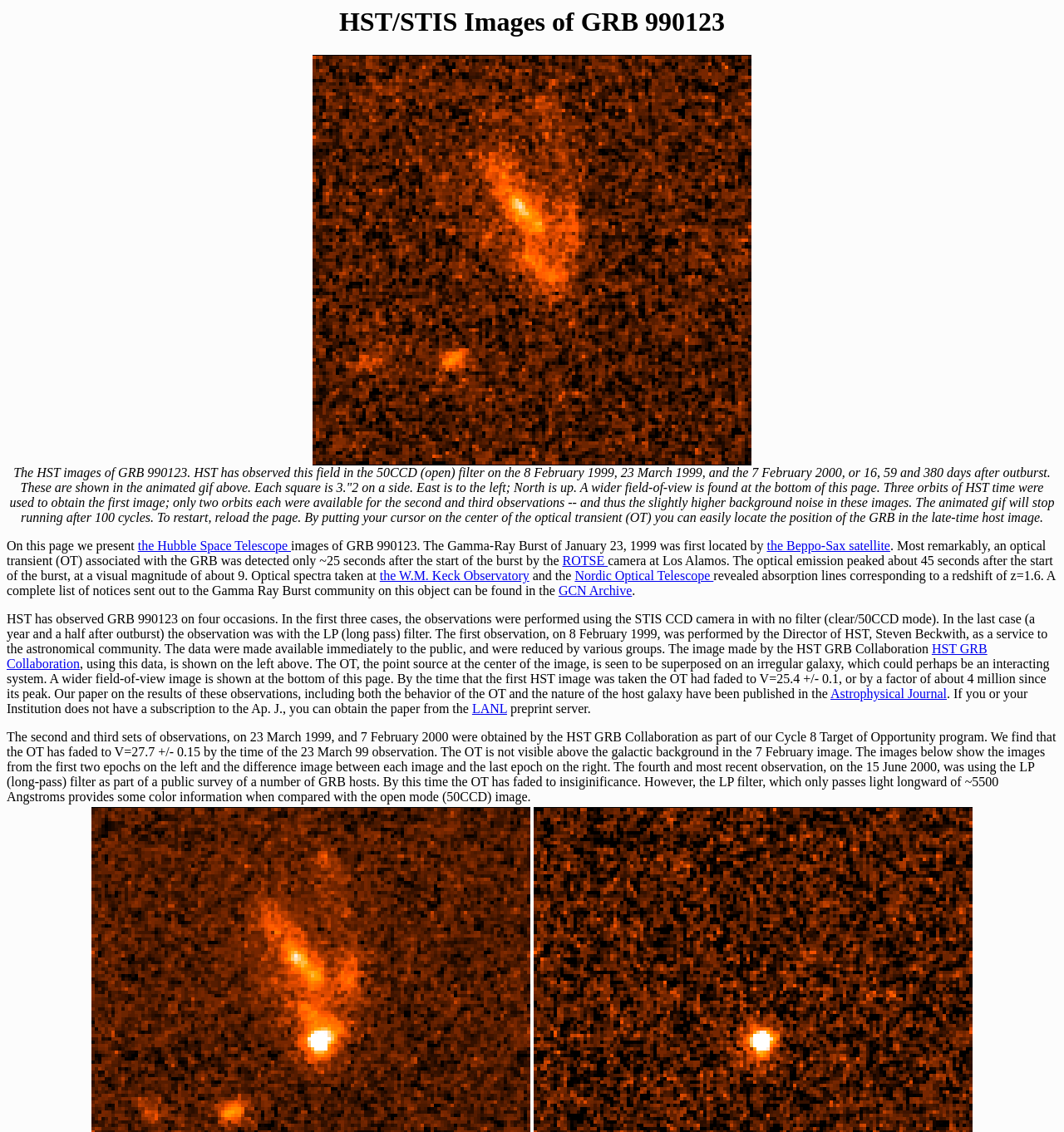Identify the coordinates of the bounding box for the element that must be clicked to accomplish the instruction: "Get the paper from the LANL preprint server".

[0.444, 0.62, 0.477, 0.632]